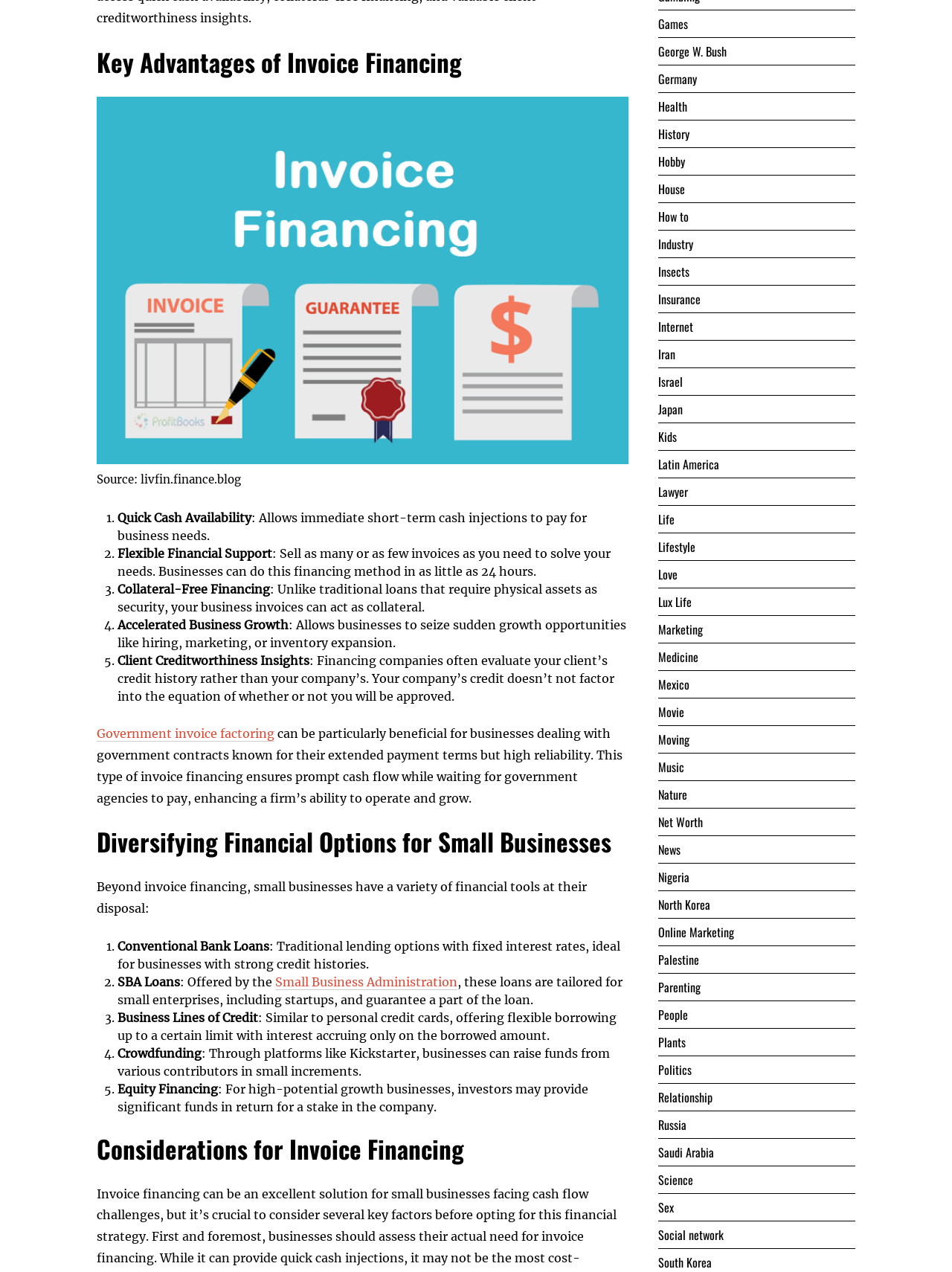Using the description "History", predict the bounding box of the relevant HTML element.

[0.691, 0.098, 0.724, 0.112]